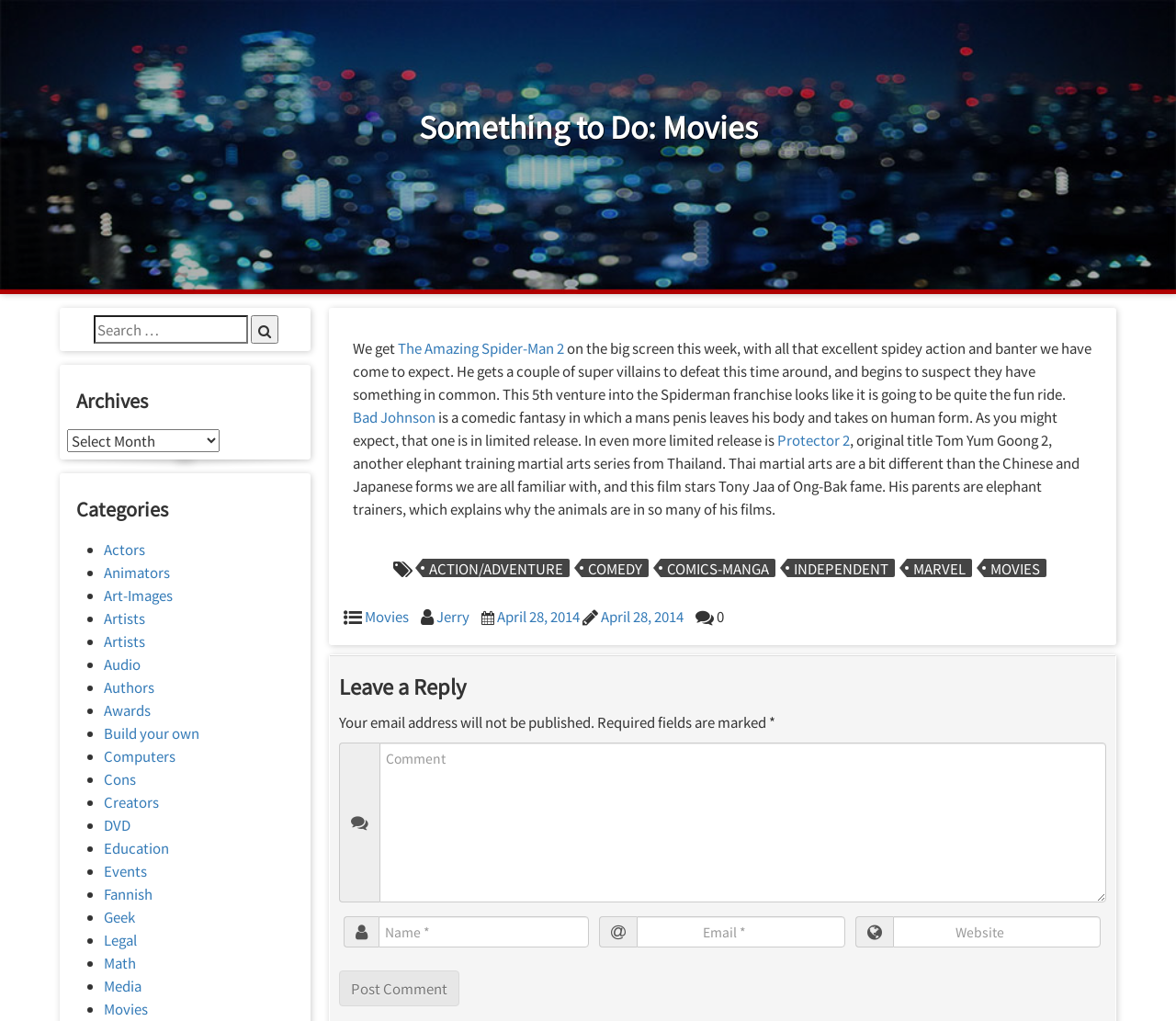What is the purpose of the textbox labeled 'Comment'?
Answer with a single word or phrase by referring to the visual content.

To leave a comment